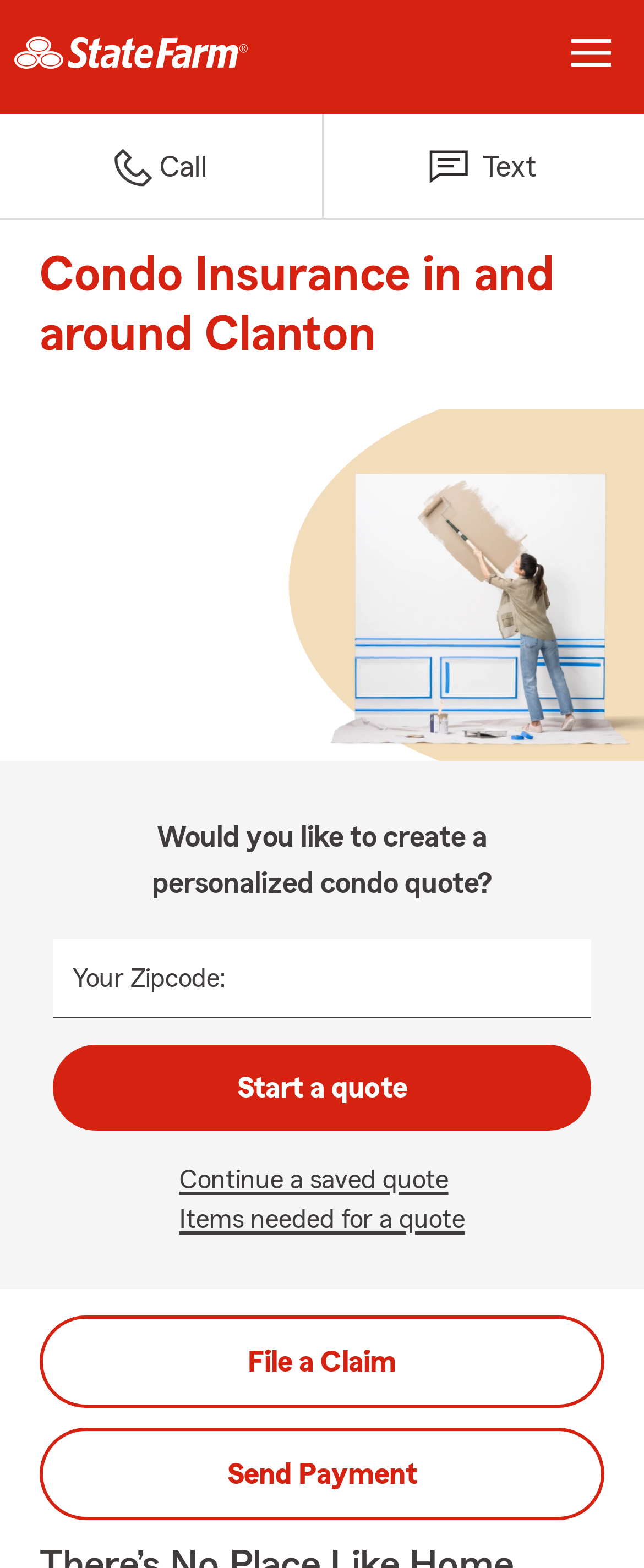Create an elaborate caption that covers all aspects of the webpage.

The webpage is about condo unit insurance and more in Alabama, specifically featuring State Farm Agent Matt Benson in Clanton, AL. At the top left corner, there is a State Farm logo, and next to it, a navigation menu with a toggle button on the right side. Below the logo, there are two links, "Call" and "Text", side by side.

The main content of the webpage starts with a heading that reads "Condo Insurance in and around Clanton". Below this heading, there is another heading that asks if the user would like to create a personalized condo quote. Underneath, there is a required zipcode input field with a label "Your Zipcode:" and a "Start a quote" button.

On the same level as the zipcode input field, there are two links, "Continue a saved quote" and "Items needed for a quote", positioned side by side. Further down, there are two more links, "File a Claim" and "Send Payment", placed one below the other.